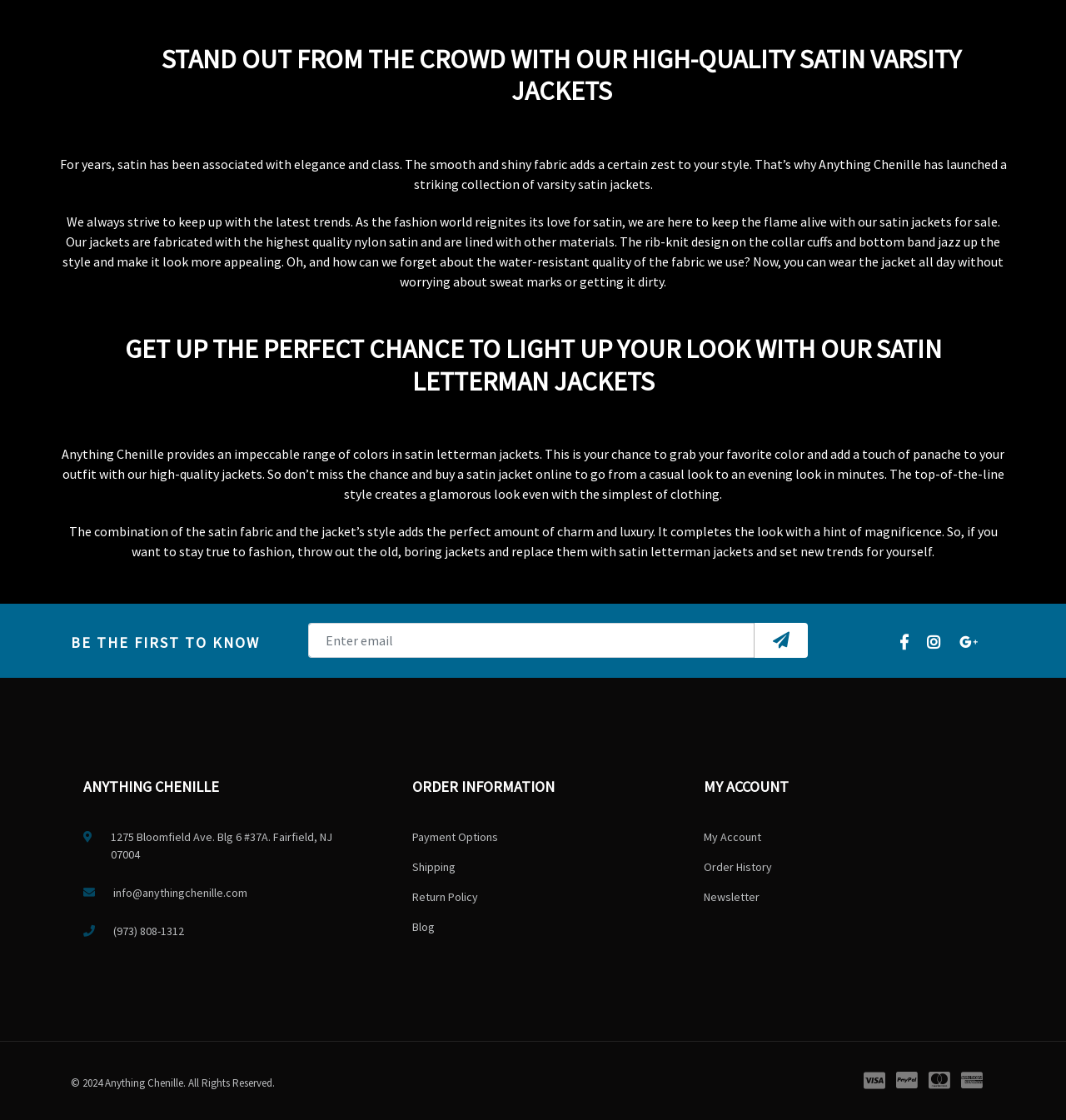What is the purpose of the textbox?
Utilize the image to construct a detailed and well-explained answer.

The textbox is located next to the 'BE THE FIRST TO KNOW' text, and it has a placeholder text 'Enter email', which suggests that the purpose of the textbox is to enter an email address, likely to subscribe to a newsletter or receive updates.